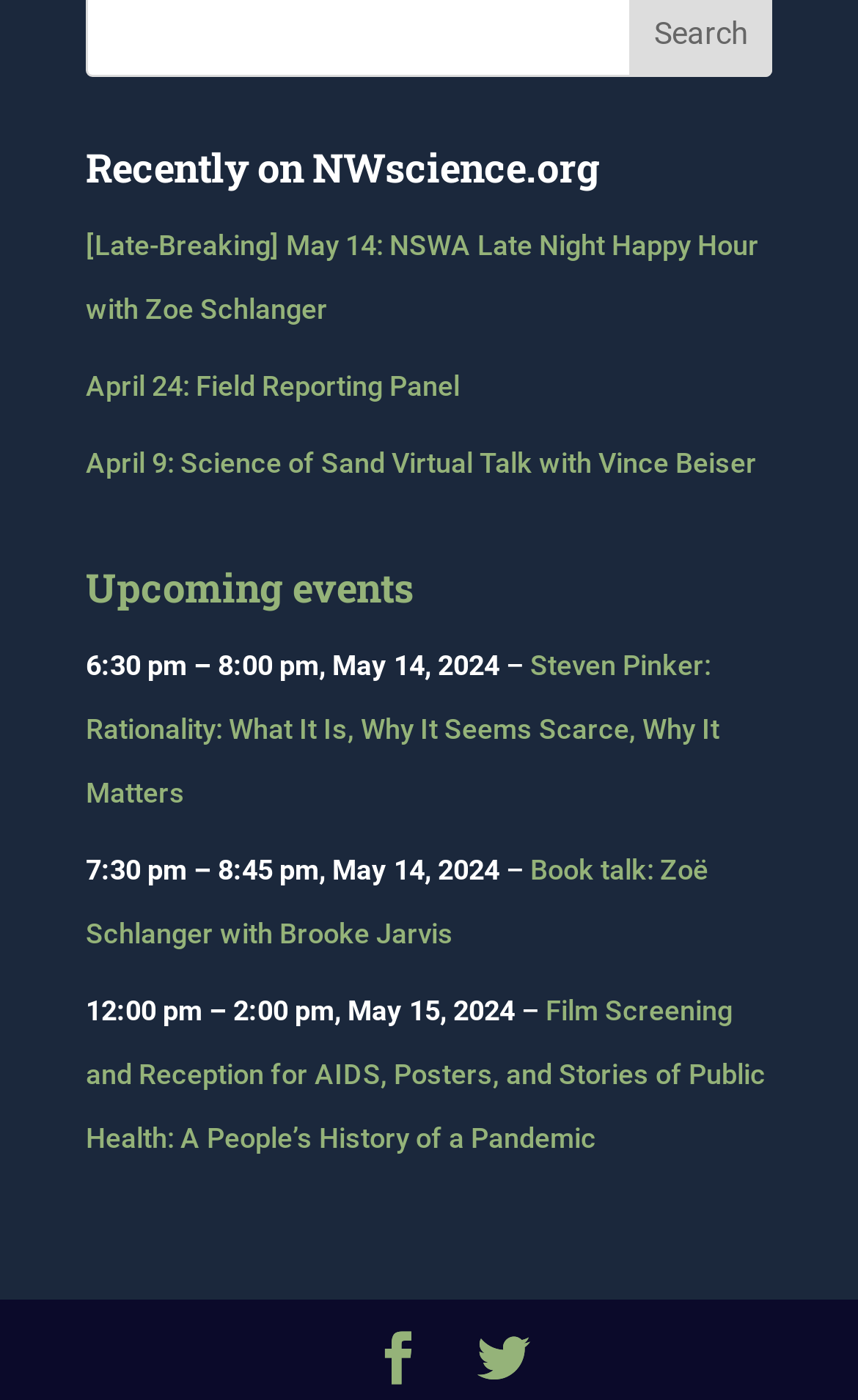Please provide a one-word or short phrase answer to the question:
How many upcoming events are listed?

5